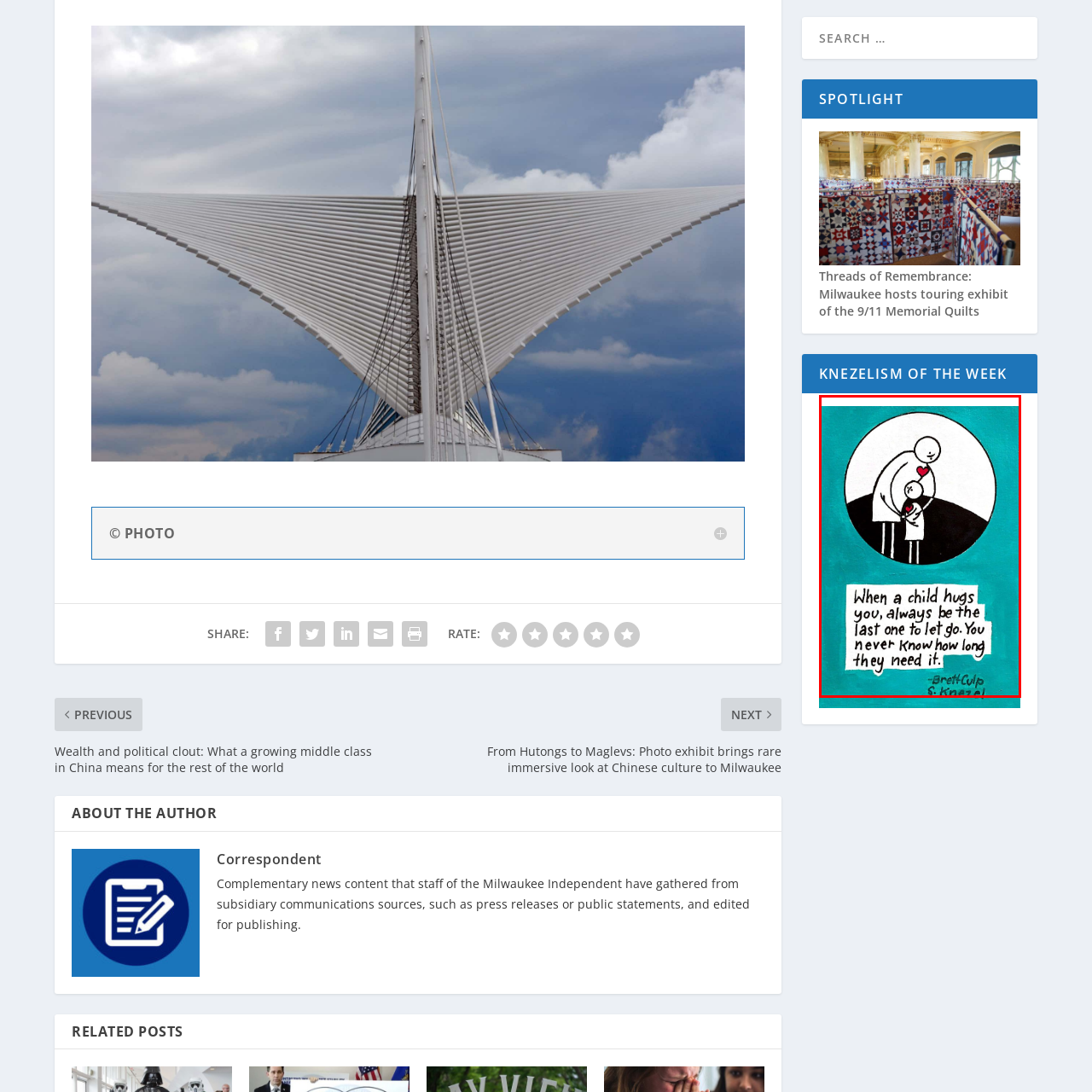Give an in-depth description of the picture inside the red marked area.

The image features a heartwarming illustration by Brett Culp and S. Knezels, emphasizing the emotional significance of a child's hug. In the center, a simple, loving scene depicts an adult figure gently embracing a child, both exuding warmth and affection. The background is a soothing teal, enhancing the illustration's comforting tone. 

Below the image, a poignant message reads: "When a child hugs you, always be the last one to let go. You never know how long they need it." This quote captures the essence of the moment, reminding viewers of the importance of cherishing these brief yet meaningful encounters. The overall aesthetic combines simplicity with an impactful message, making it a heartfelt reminder of the power of love and connection in nurturing relationships.